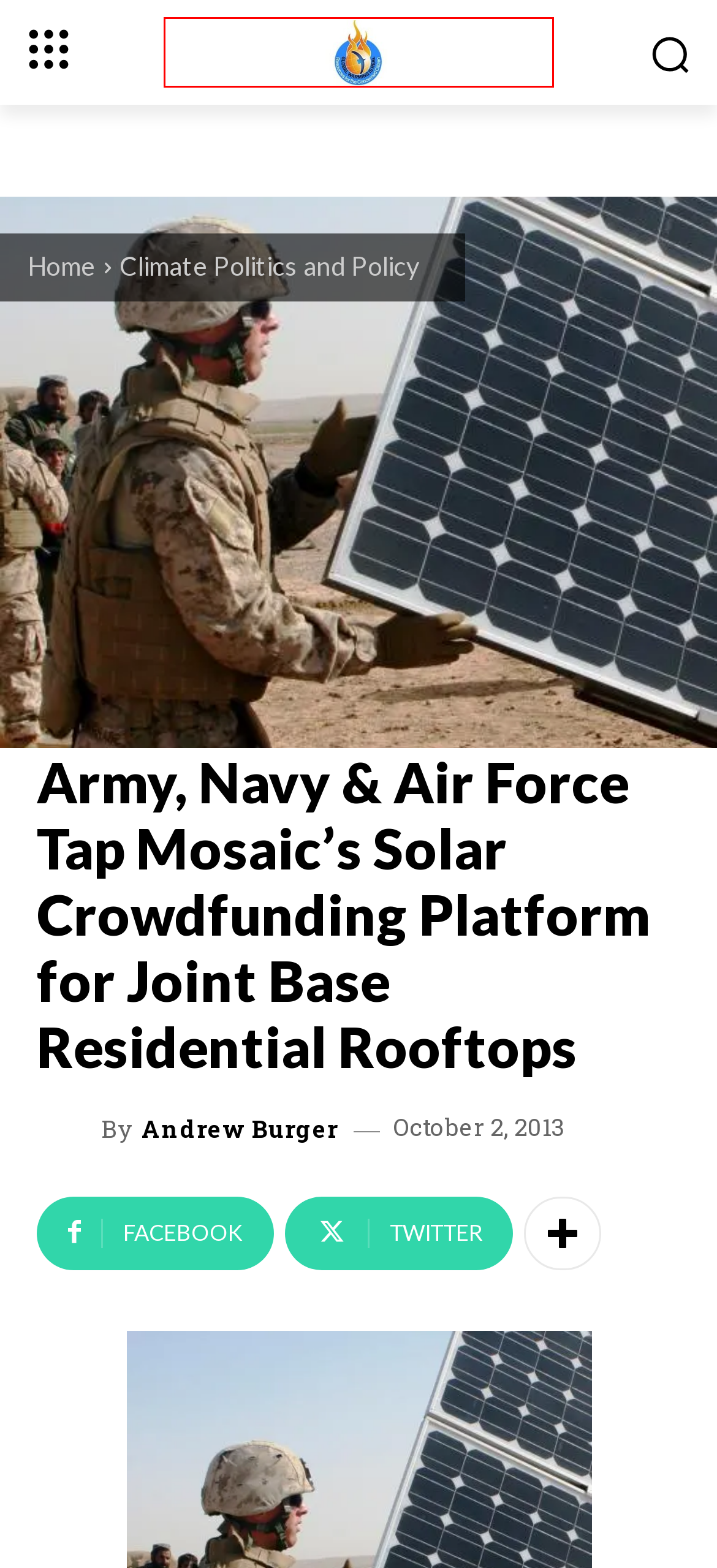Inspect the screenshot of a webpage with a red rectangle bounding box. Identify the webpage description that best corresponds to the new webpage after clicking the element inside the bounding box. Here are the candidates:
A. Global Warming is Real | Climate Change | Climate Science
B. The Overview Effect, Captain Kirk, and Earth Day
C. Highlights from the 2024 State of the Air Report
D. Mitigation Articles | Global Warming is Real
E. Fossil Fuels Articles | Coal, Oil, and Natural Gas
F. Andrew Burger
G. Climate Politics and Policy Articles | Global Warming is Real
H. The Endangered Species Act Turns 50 | Saving Biodiversity

A